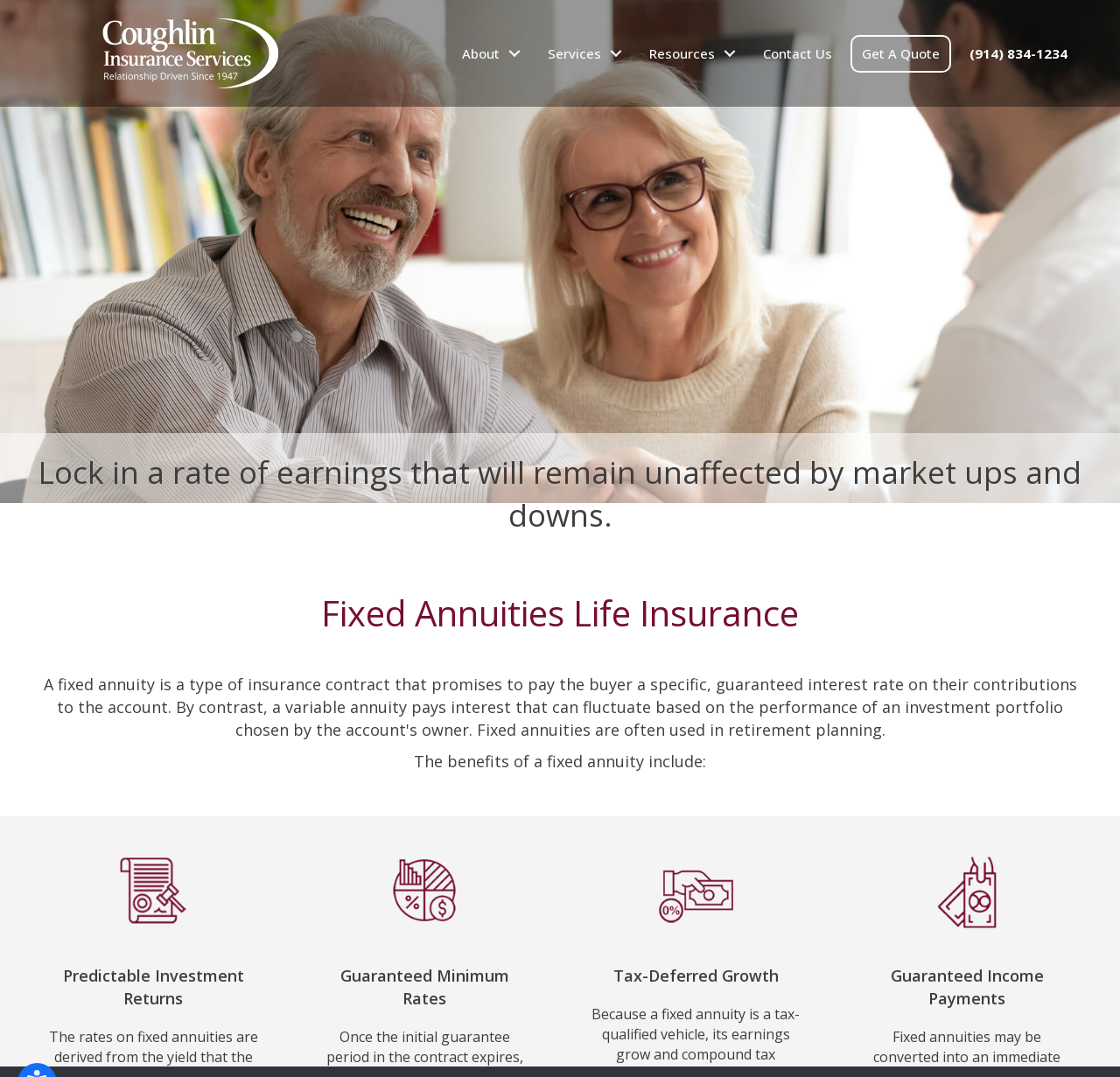What is the purpose of the 'Get A Quote' link?
Can you provide a detailed and comprehensive answer to the question?

I inferred the answer by looking at the link element with the text 'Get A Quote' and its position in the navigation menu, which suggests that it is a call-to-action to get an insurance quote.